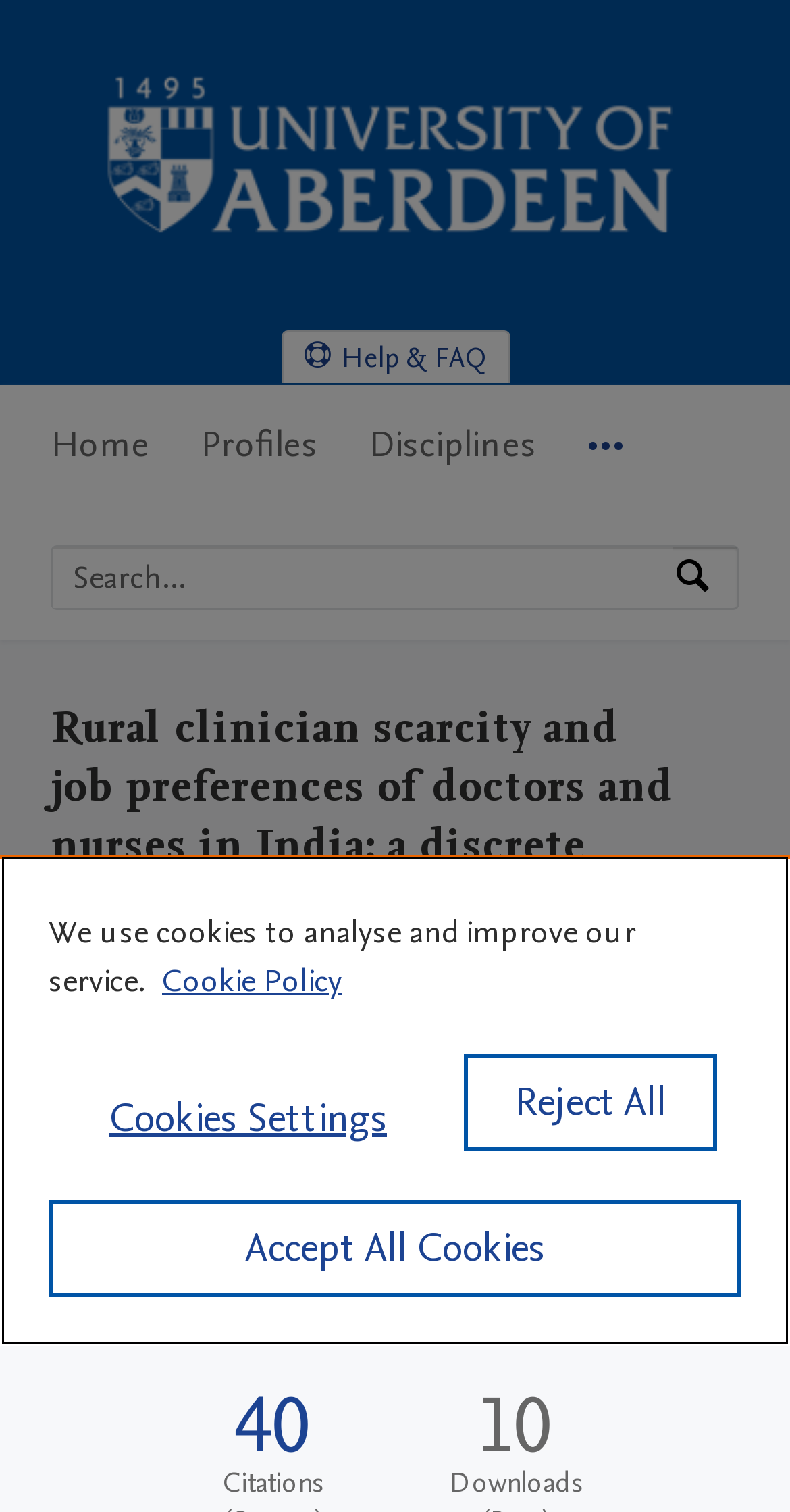How many downloads does the research output have?
Based on the image, provide a one-word or brief-phrase response.

10